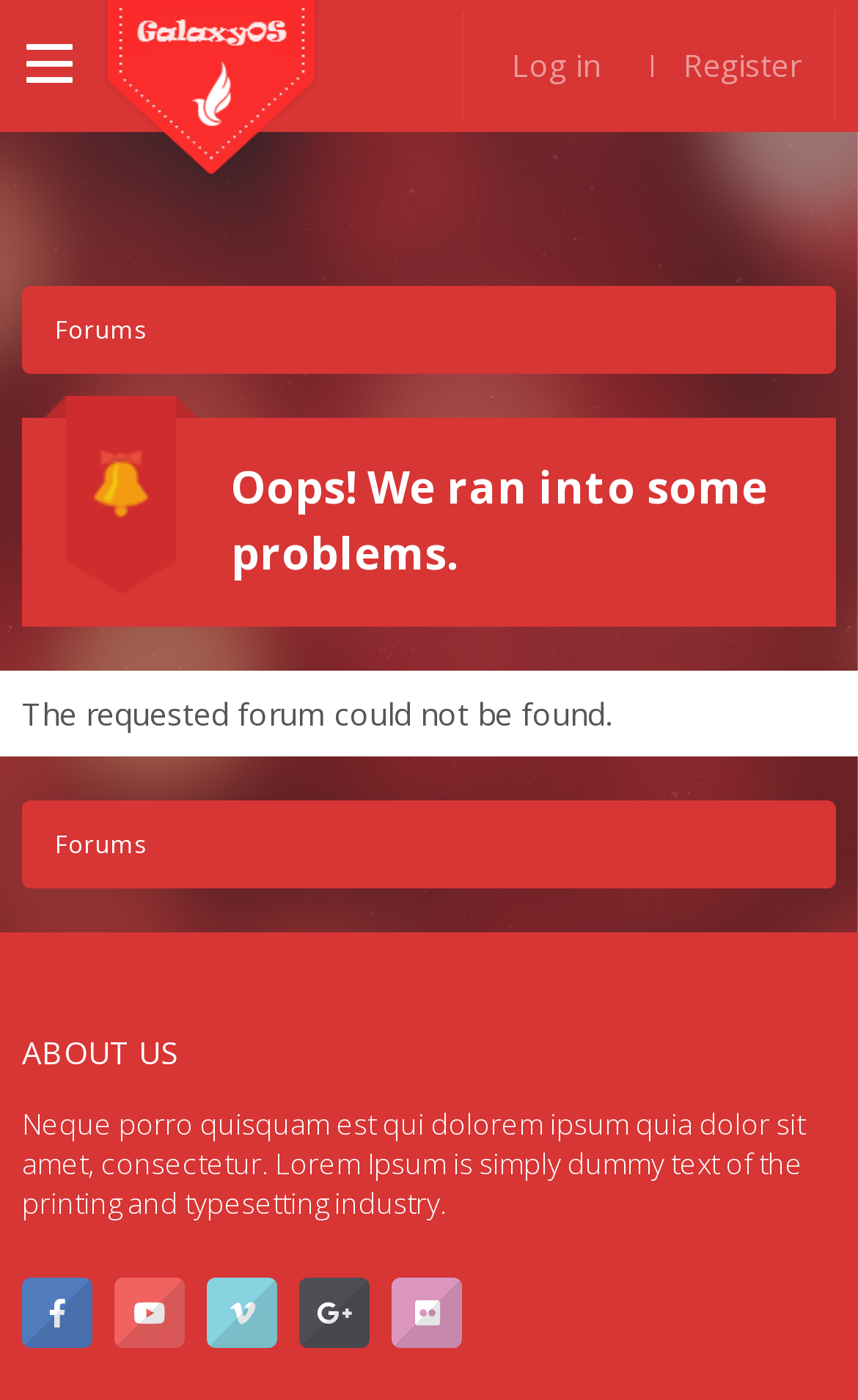Determine the main text heading of the webpage and provide its content.

Oops! We ran into some problems.